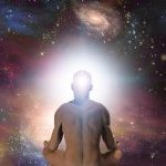What is the background of the image?
Based on the image content, provide your answer in one word or a short phrase.

Cosmic landscape